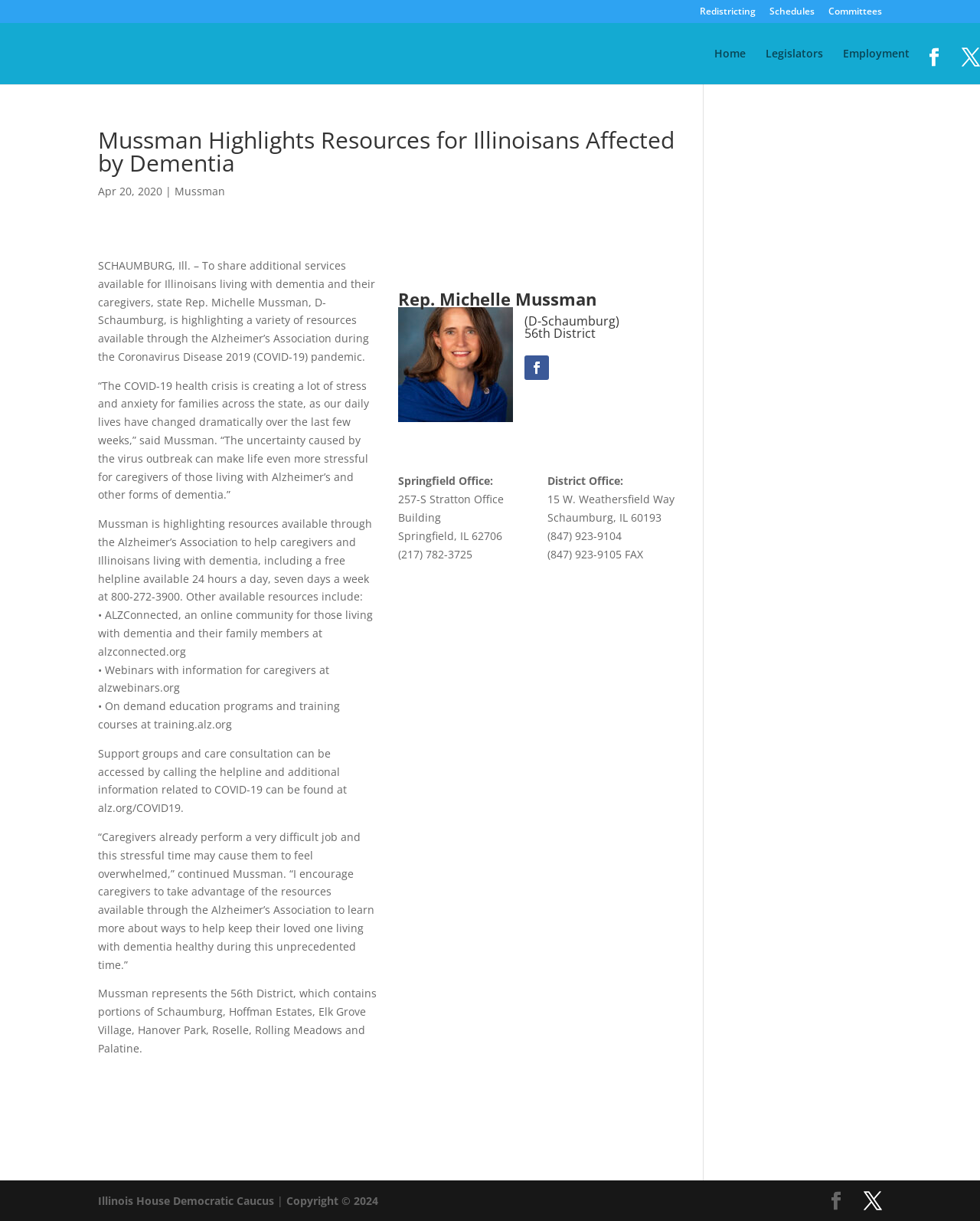Please give a succinct answer using a single word or phrase:
What is the topic of the article?

Dementia resources